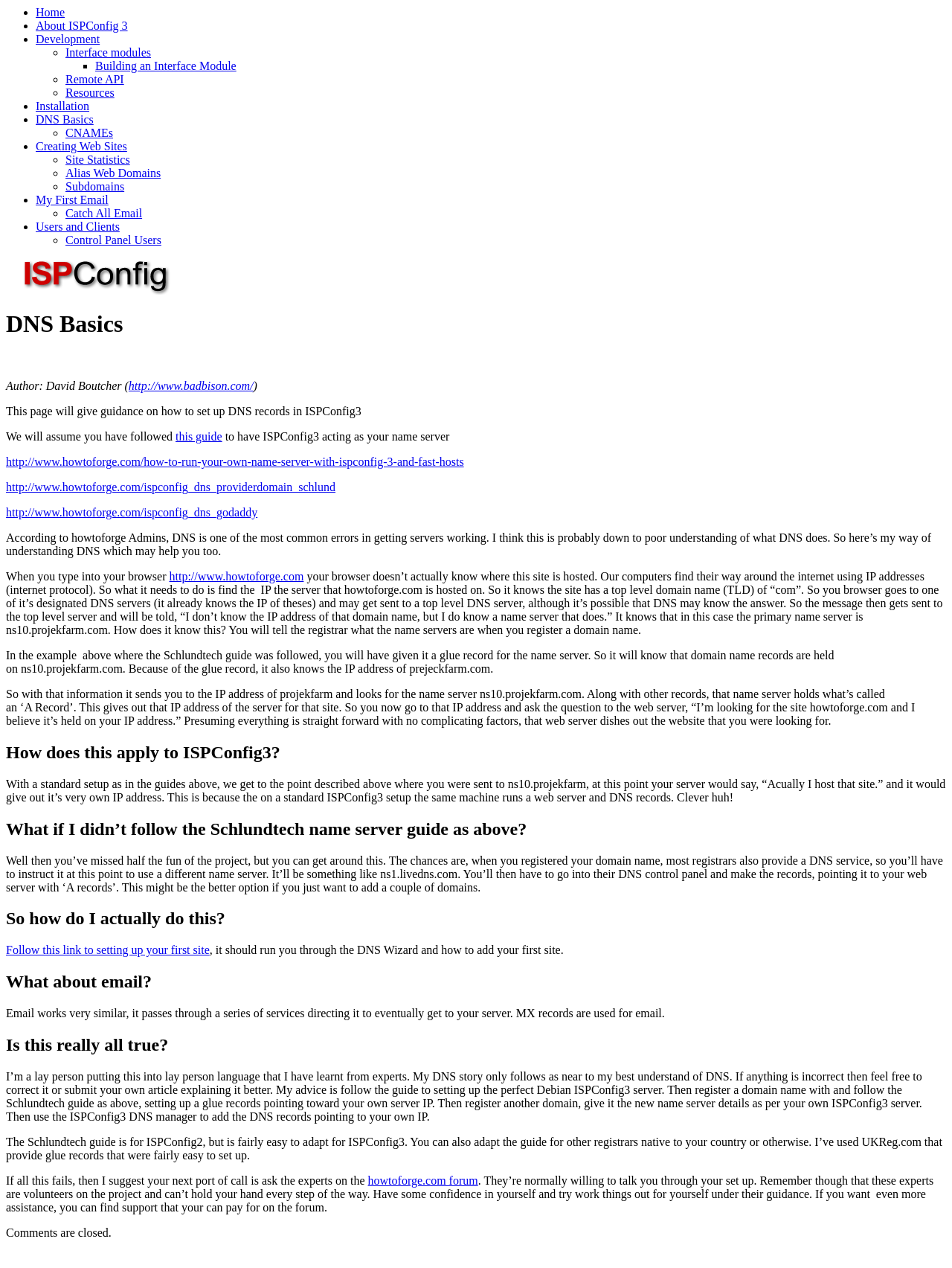Please specify the bounding box coordinates of the clickable region to carry out the following instruction: "Click on the 'http://www.badbison.com/' link". The coordinates should be four float numbers between 0 and 1, in the format [left, top, right, bottom].

[0.135, 0.299, 0.266, 0.309]